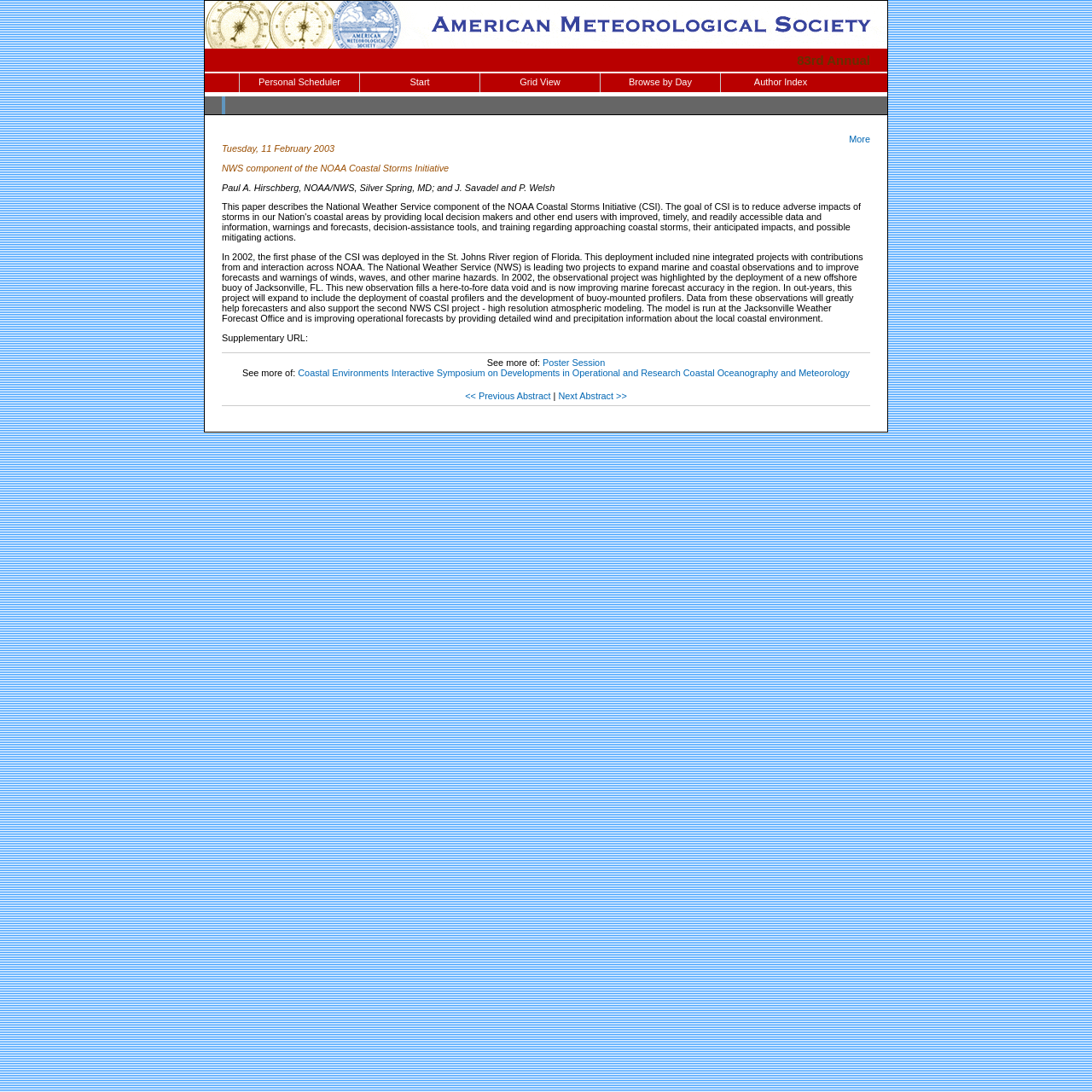Please find the bounding box coordinates of the element's region to be clicked to carry out this instruction: "Open the Personal Scheduler".

[0.22, 0.067, 0.329, 0.084]